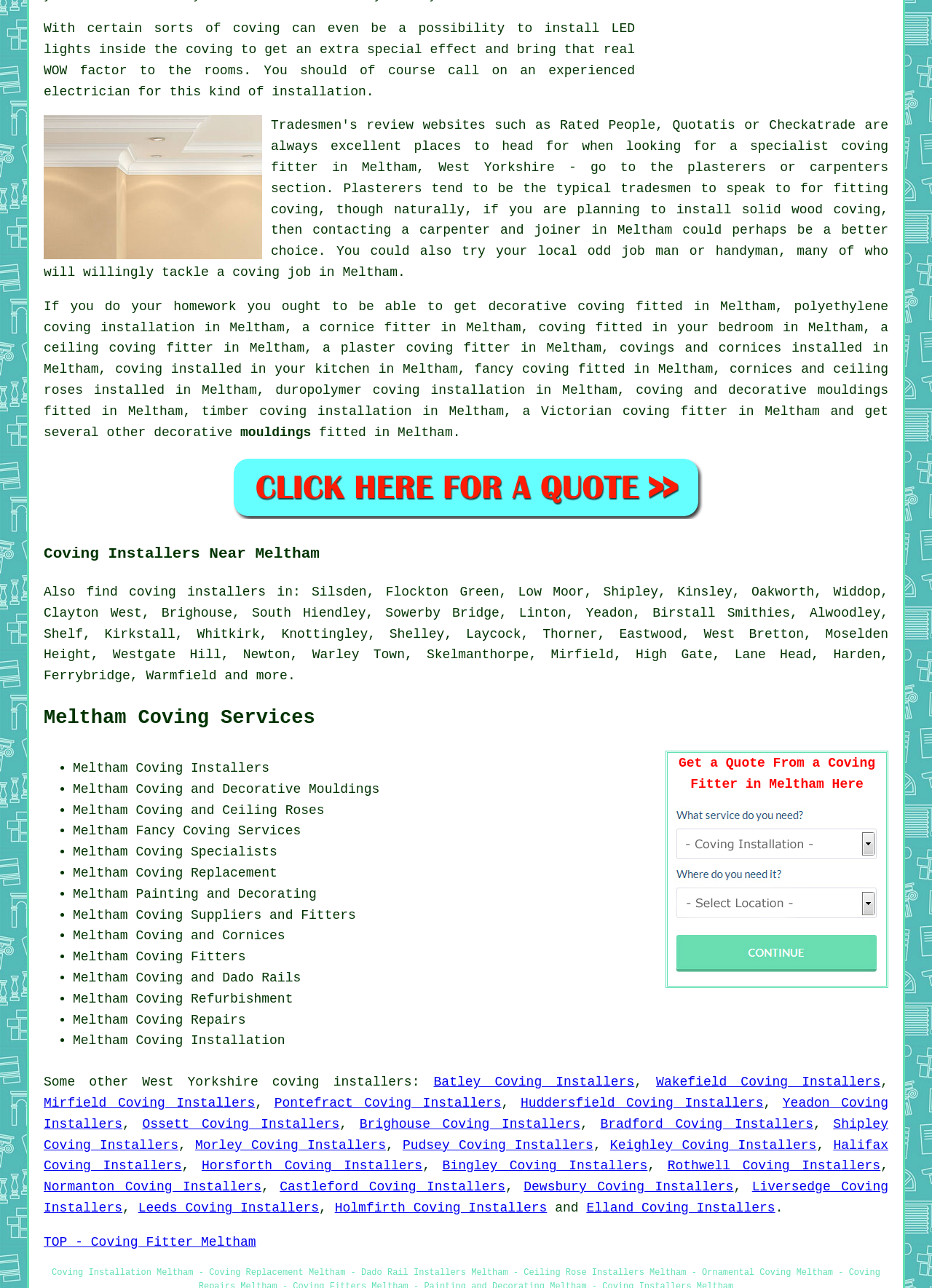Pinpoint the bounding box coordinates of the element to be clicked to execute the instruction: "View Meltham coving services".

[0.047, 0.546, 0.953, 0.57]